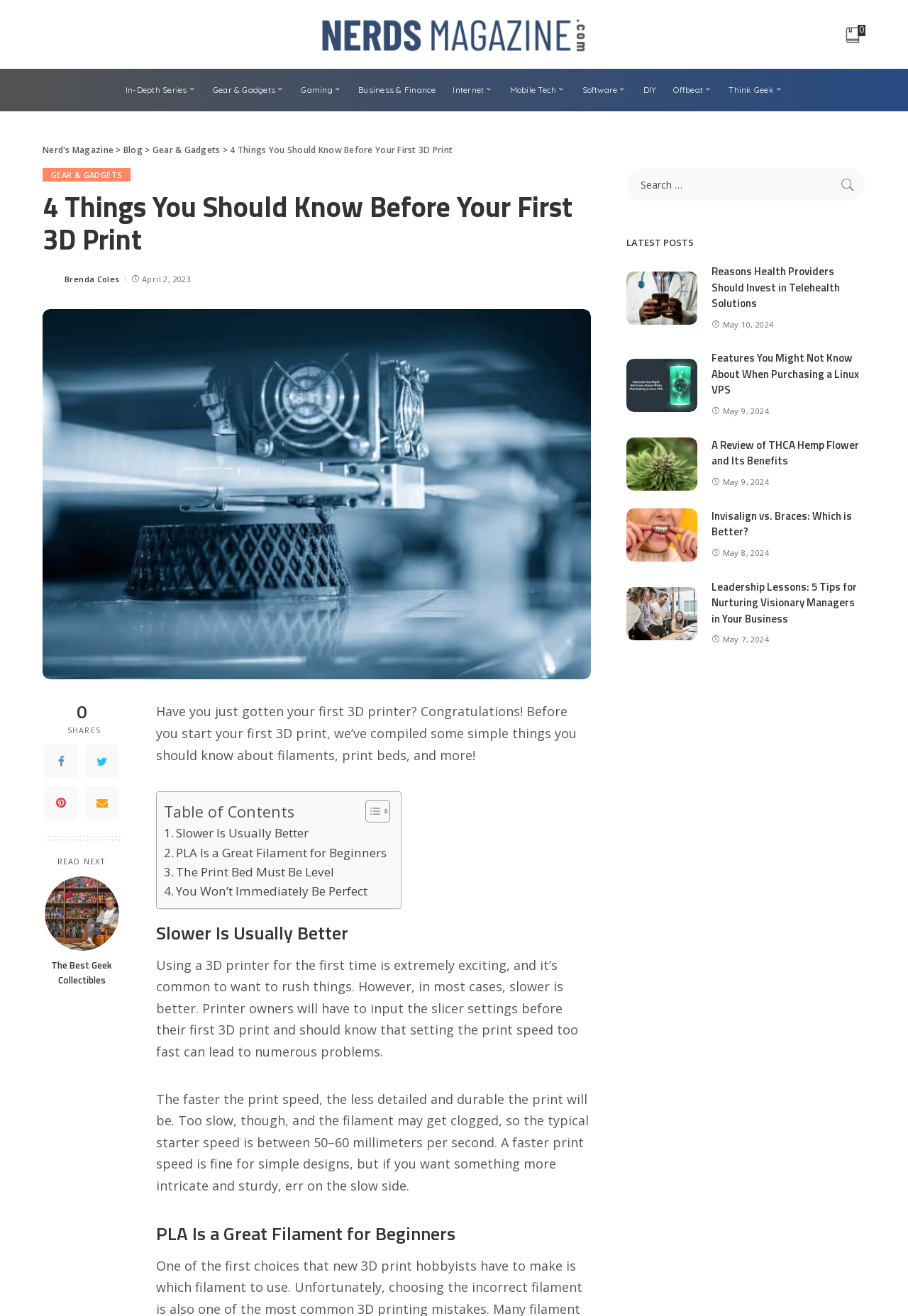Identify the bounding box coordinates necessary to click and complete the given instruction: "Search for something".

[0.69, 0.128, 0.953, 0.153]